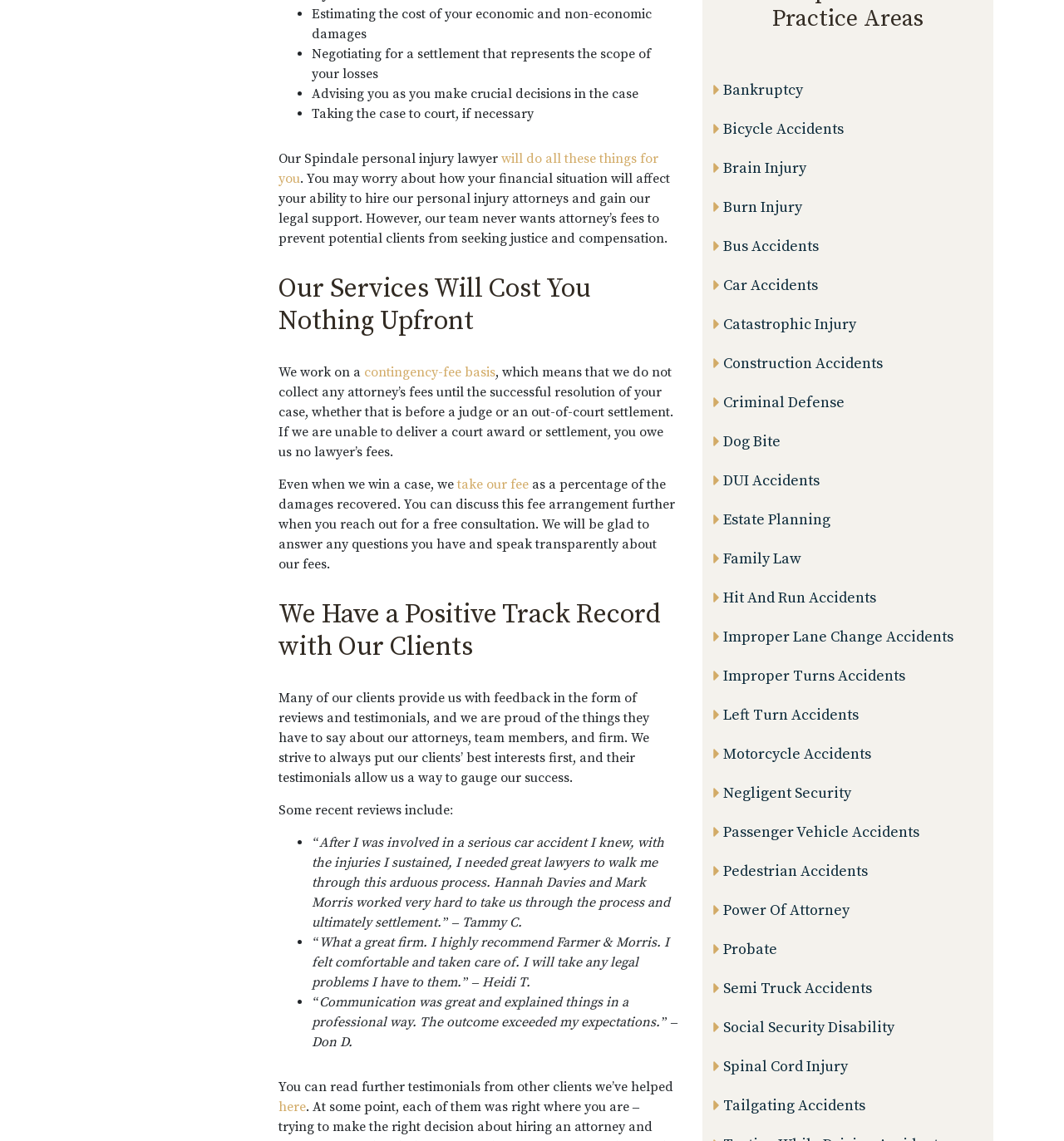Can you find the bounding box coordinates for the element that needs to be clicked to execute this instruction: "Click on 'contingency-fee basis'"? The coordinates should be given as four float numbers between 0 and 1, i.e., [left, top, right, bottom].

[0.342, 0.319, 0.466, 0.334]